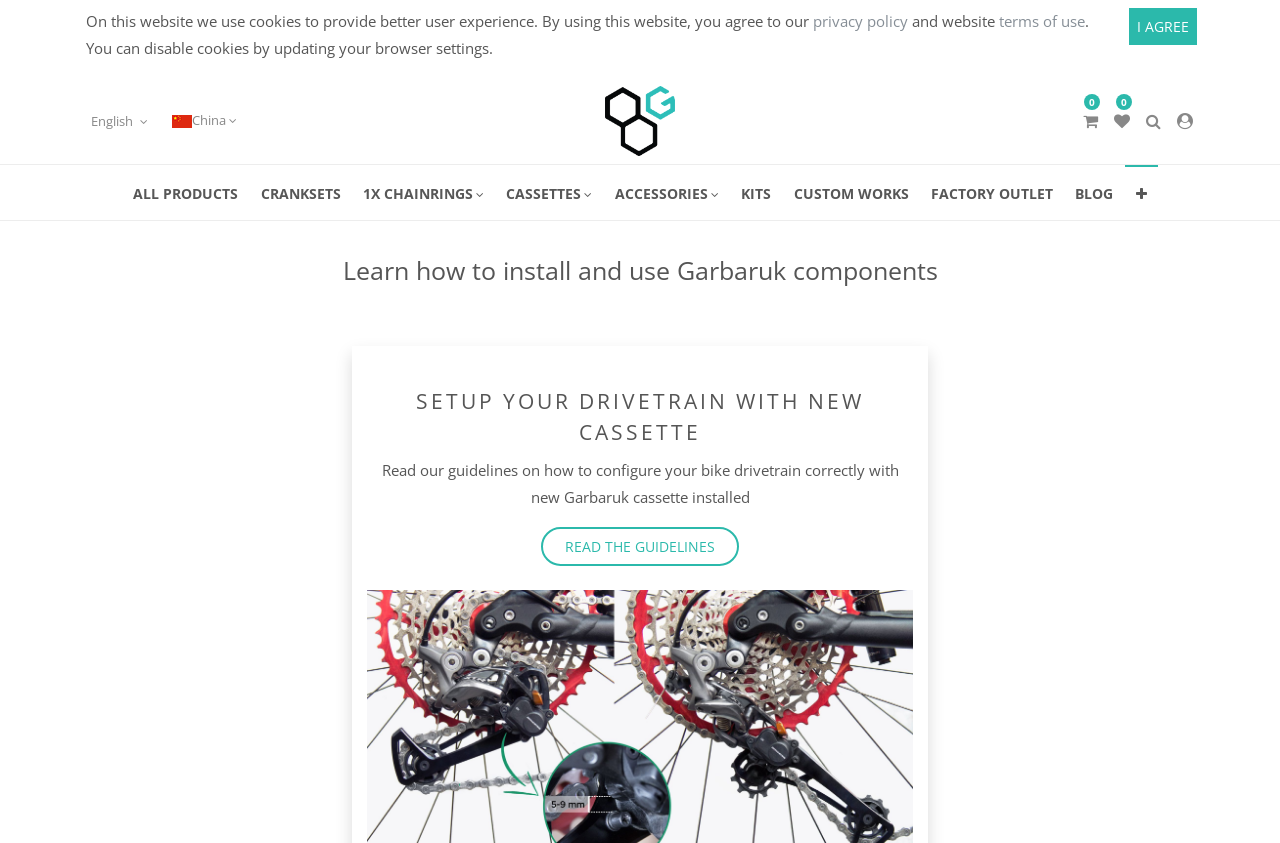Create a full and detailed caption for the entire webpage.

The webpage appears to be a manual or installation guide for Garbaruk bike components. At the top, there is a notification about the use of cookies on the website, with links to the privacy policy and terms of use. Below this, there is a language selection menu with options for English and China.

To the right of the language menu, there is a logo for Garbaruk Sp. z o.o. with a link to the company's website. Next to the logo, there are several icons with links to social media or other external websites.

The main content of the webpage is divided into two sections. The first section has a heading that reads "Learn how to install and use Garbaruk components." Below this, there is a menu with links to various guides and tutorials, including "ALL PRODUCTS," "CRANKSETS," "CASSETTES," and "ACCESSORIES."

The second section has a heading that reads "SETUP YOUR DRIVETRAIN WITH NEW CASSETTE." This section provides guidelines on how to configure a bike drivetrain correctly with a new Garbaruk cassette installed. There is a paragraph of text summarizing the guidelines, followed by a link to read the full guidelines.

Overall, the webpage appears to be a resource for customers who have purchased Garbaruk bike components and need guidance on how to install and use them.